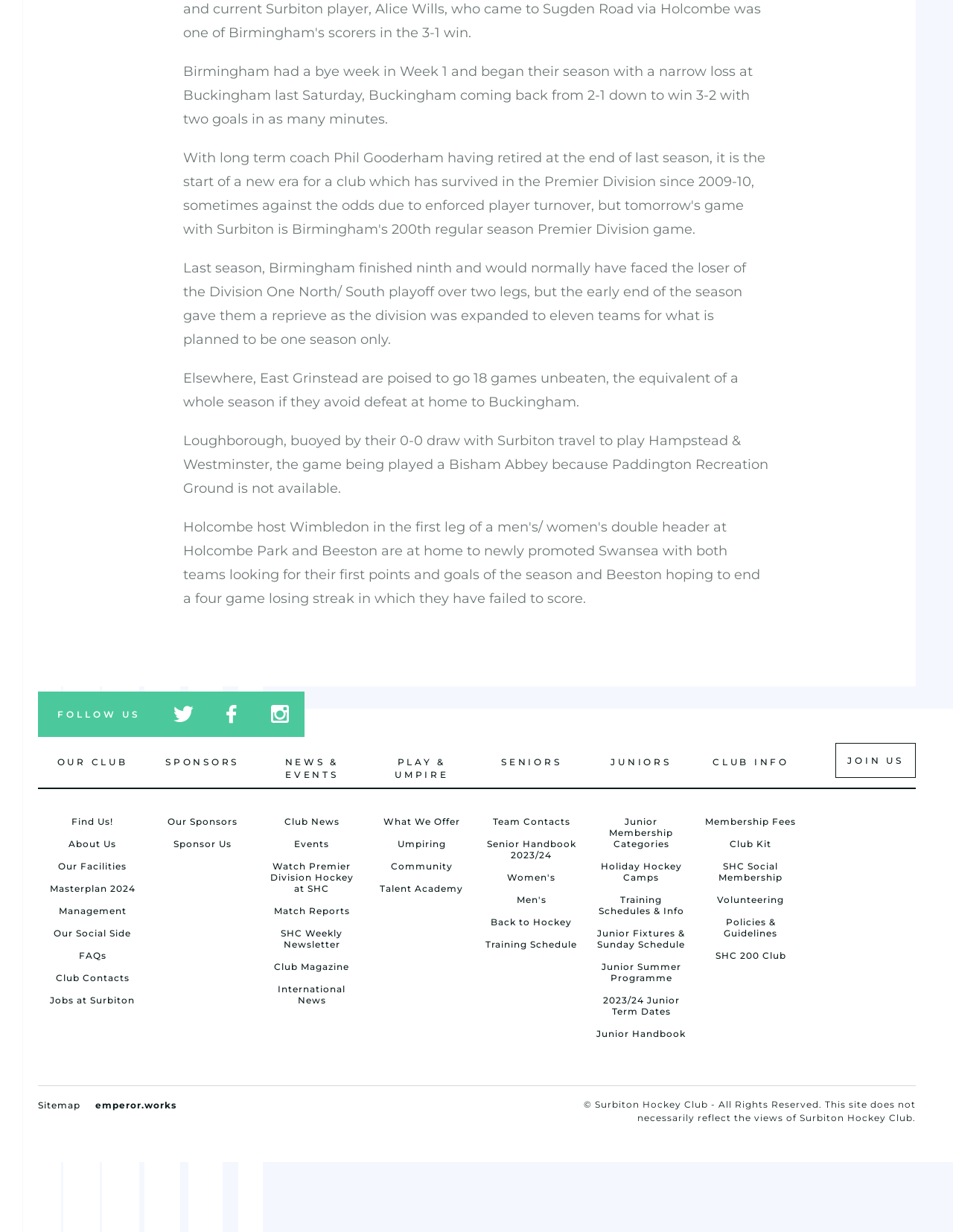Identify the bounding box coordinates of the clickable section necessary to follow the following instruction: "Read about Our Club". The coordinates should be presented as four float numbers from 0 to 1, i.e., [left, top, right, bottom].

[0.06, 0.614, 0.134, 0.623]